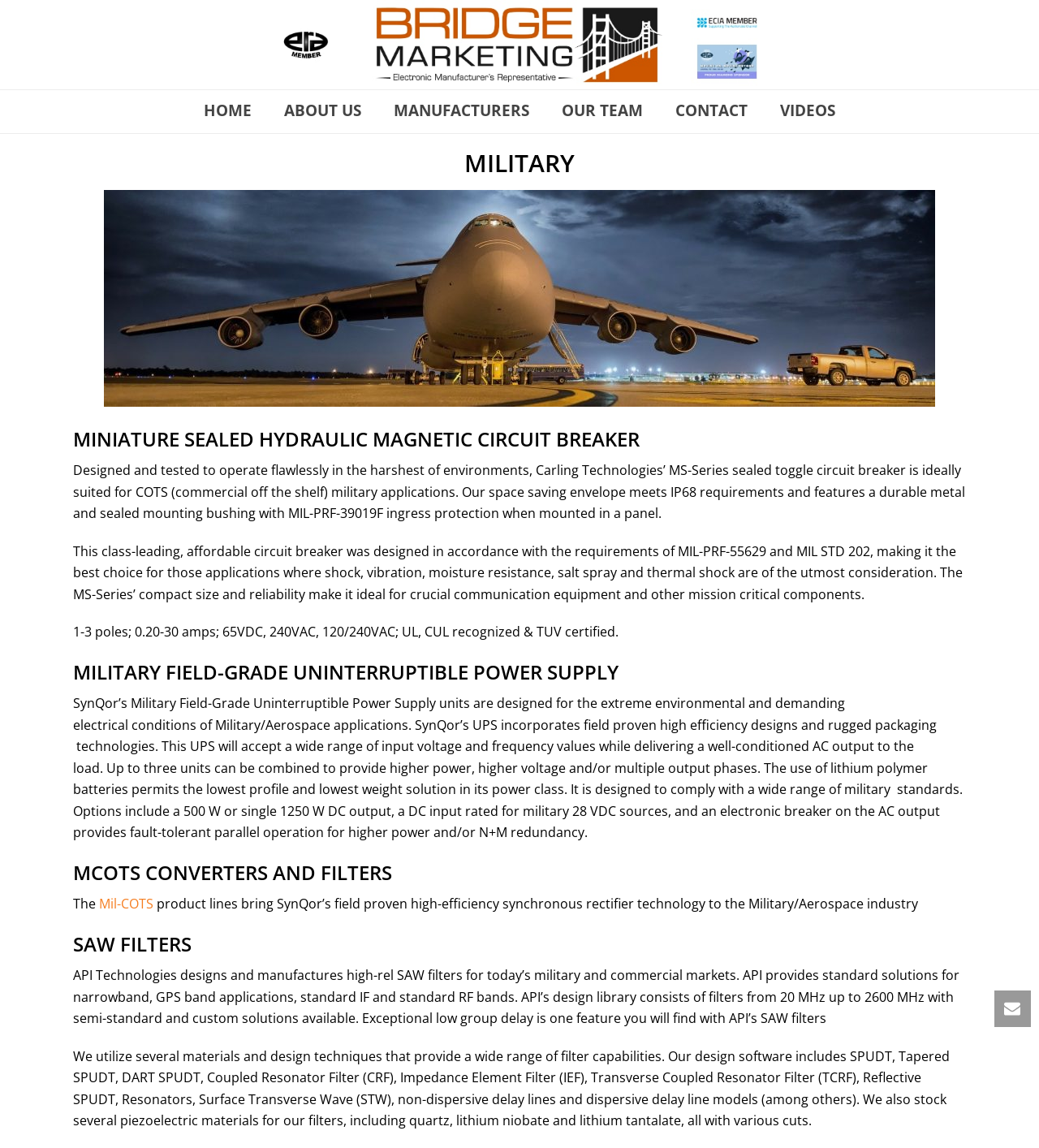Determine the bounding box coordinates of the UI element described by: "About Us".

[0.258, 0.079, 0.363, 0.116]